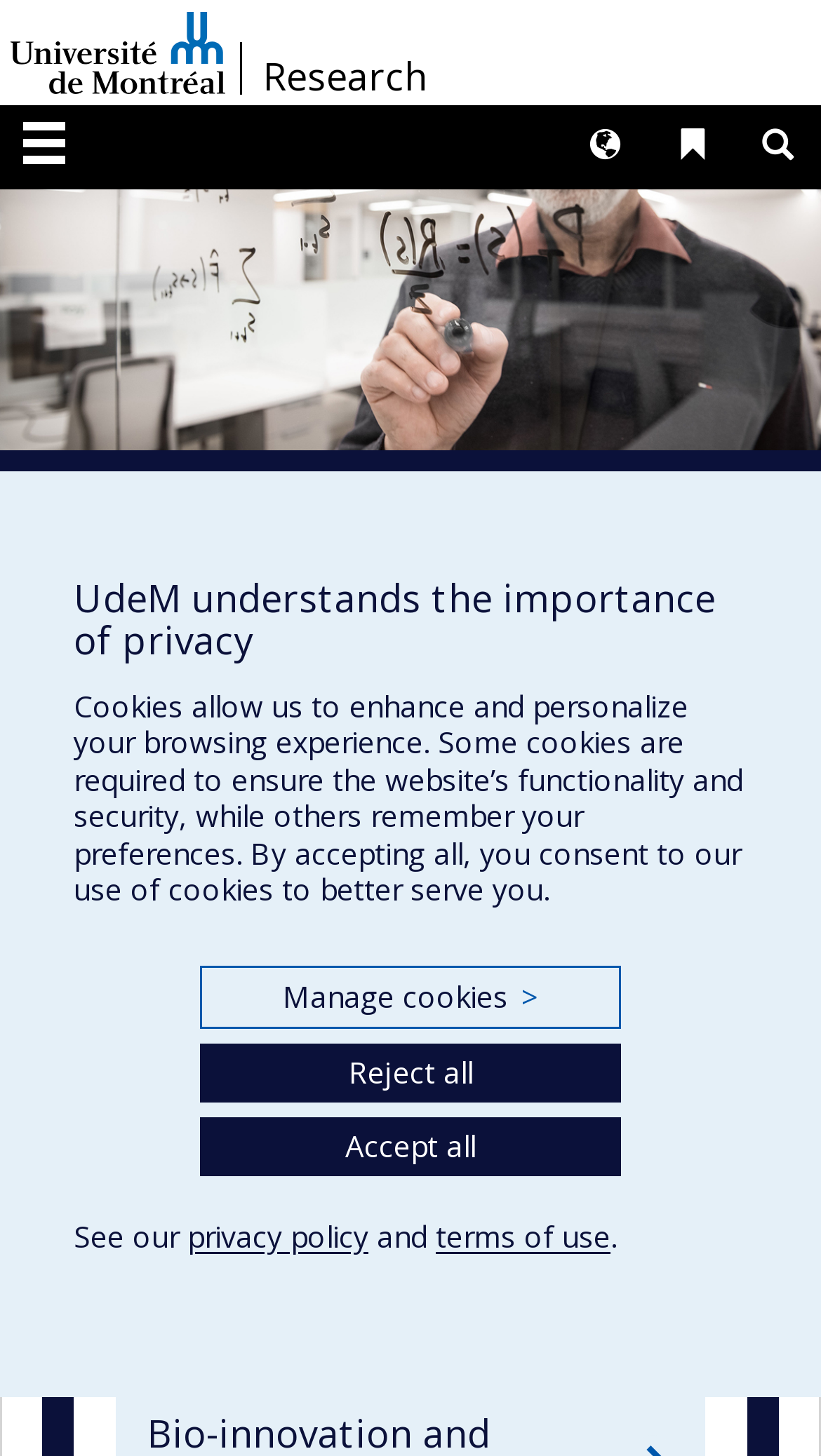What is the purpose of the 'Manage cookies' button?
Using the image, answer in one word or phrase.

To manage cookies